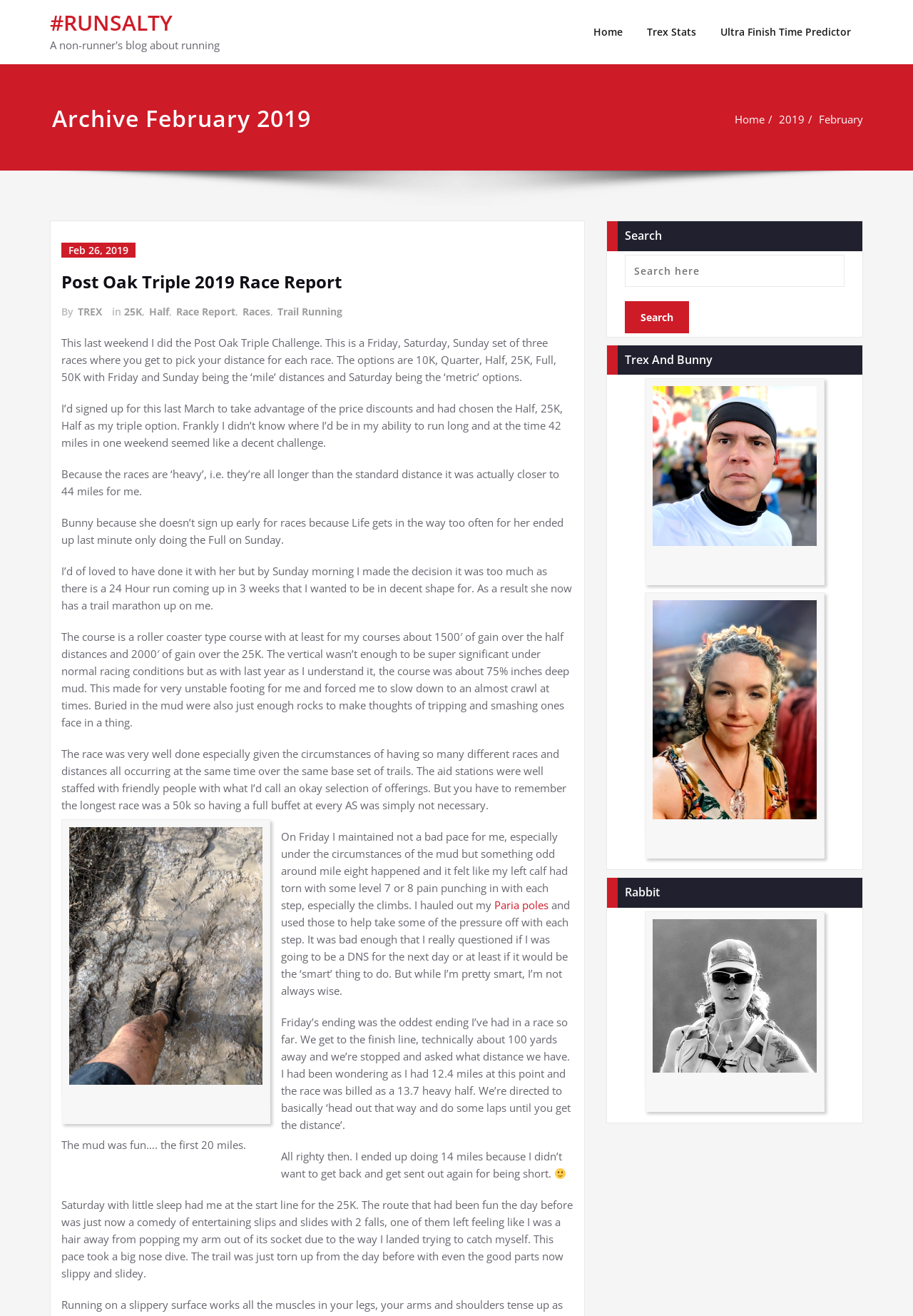Locate the bounding box coordinates of the element that should be clicked to execute the following instruction: "Search for something".

[0.684, 0.193, 0.925, 0.218]